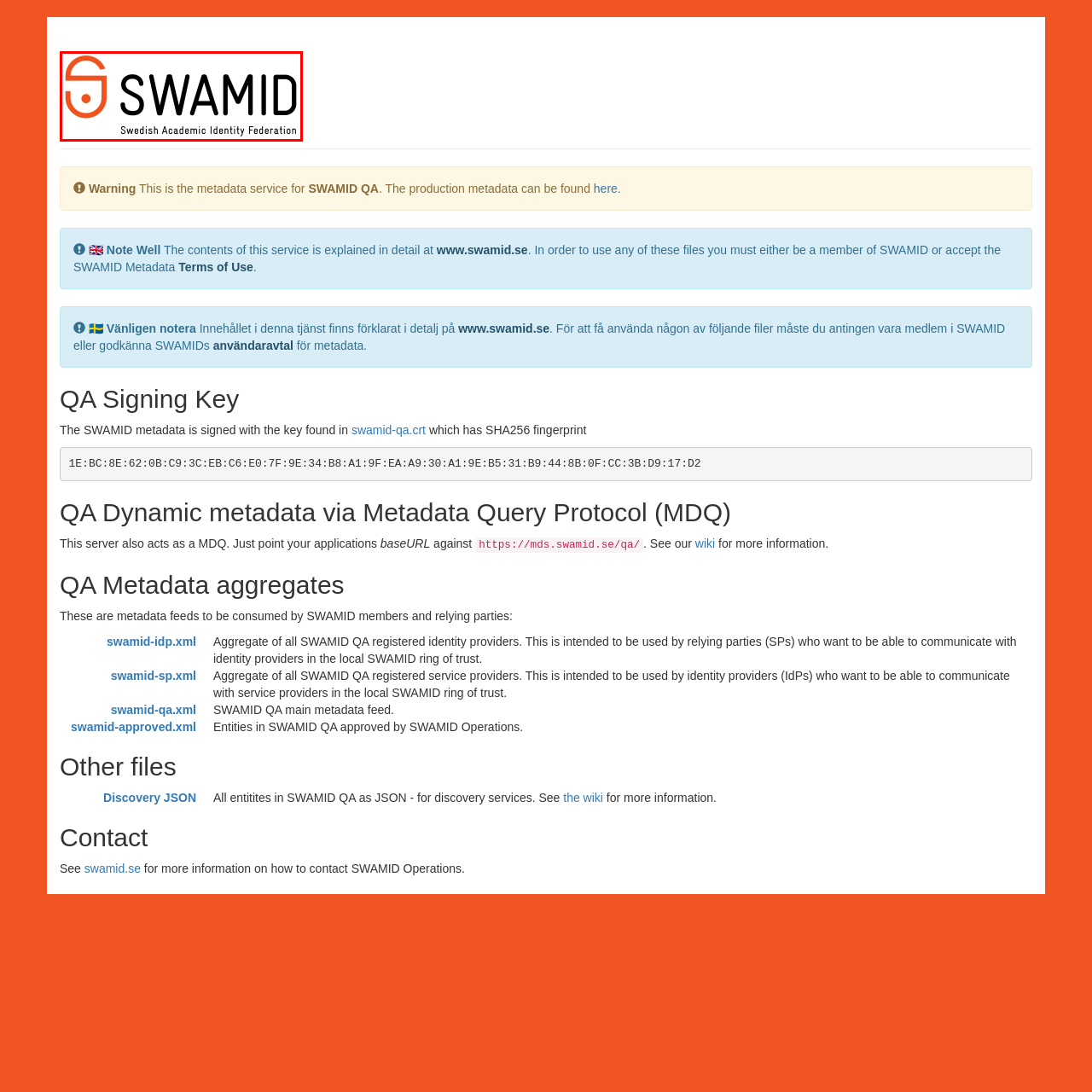Carefully describe the image located within the red boundary.

The image features the logo of SWAMID, the Swedish Academic Identity Federation, prominently displayed at the center. The logo combines a stylized "S" within a circular design, colored in orange, which is positioned to the left of the bold, black text spelling out "SWAMID." Below the main logo, a smaller caption reads "Swedish Academic Identity Federation," elaborating on the organization's purpose. This visual representation communicates the federation's commitment to providing secure identity management services for academic institutions in Sweden, emphasizing professionalism and trustworthiness through its modern design.